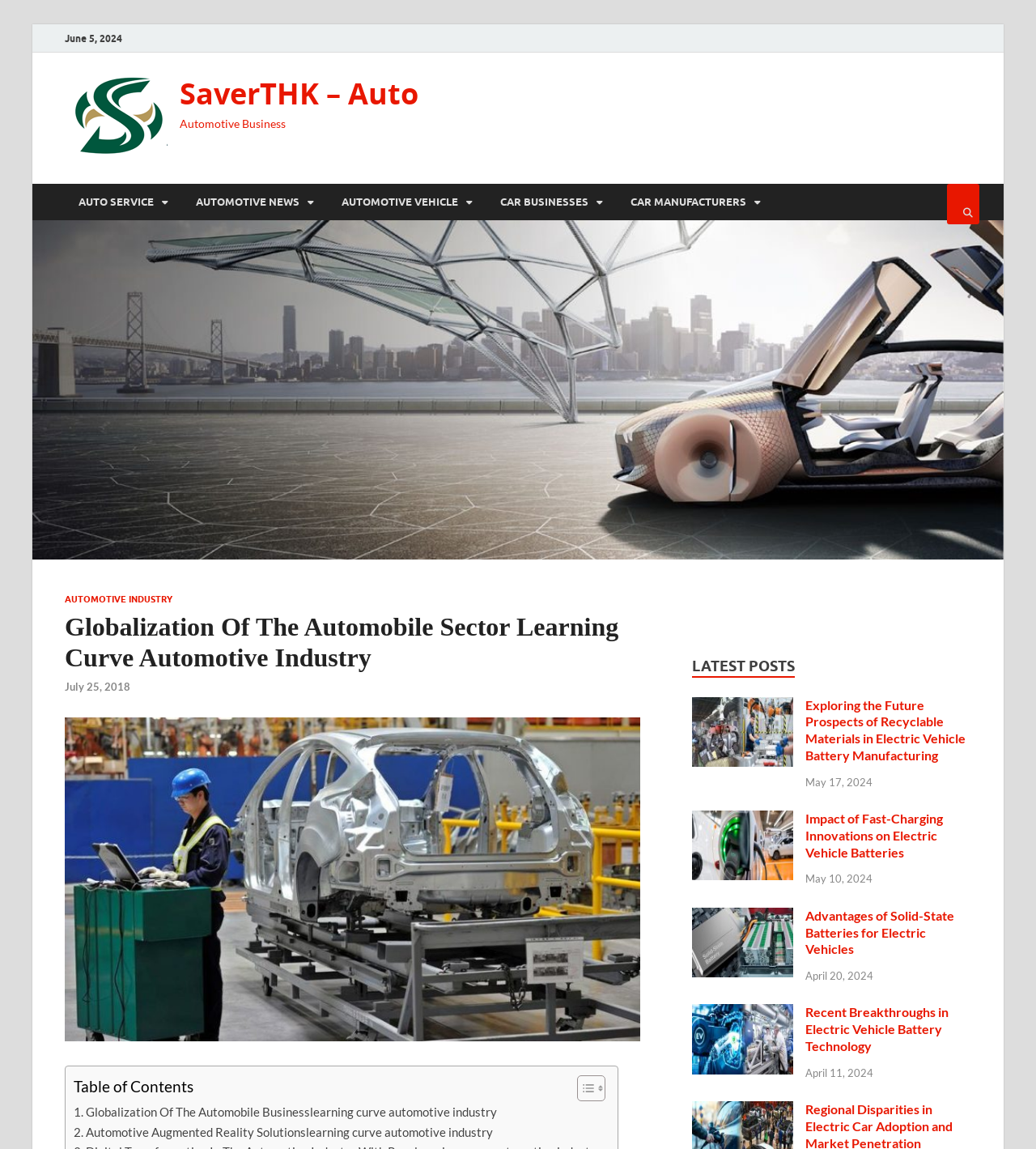Determine which piece of text is the heading of the webpage and provide it.

Globalization Of The Automobile Sector Learning Curve Automotive Industry